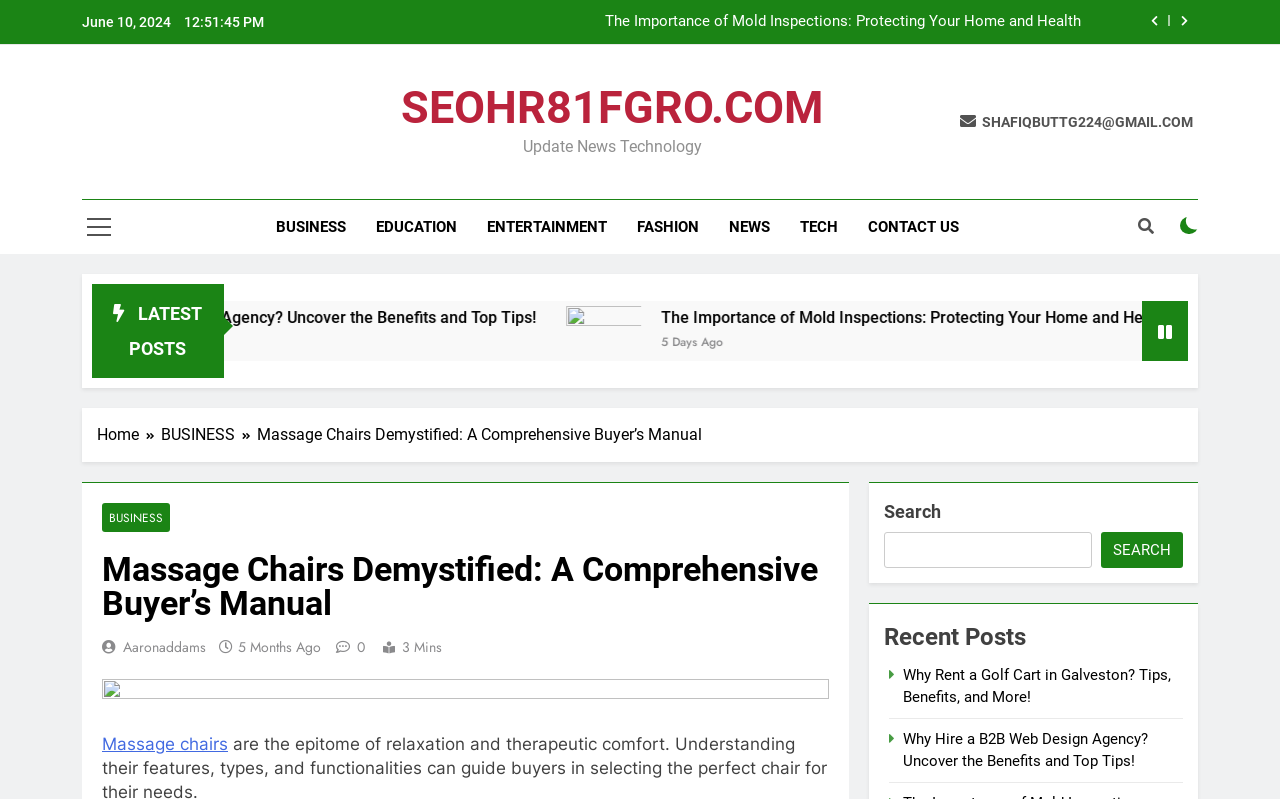Please provide a one-word or phrase answer to the question: 
What is the category of the link 'The Importance of Mold Inspections: Protecting Your Home and Health'?

NEWS